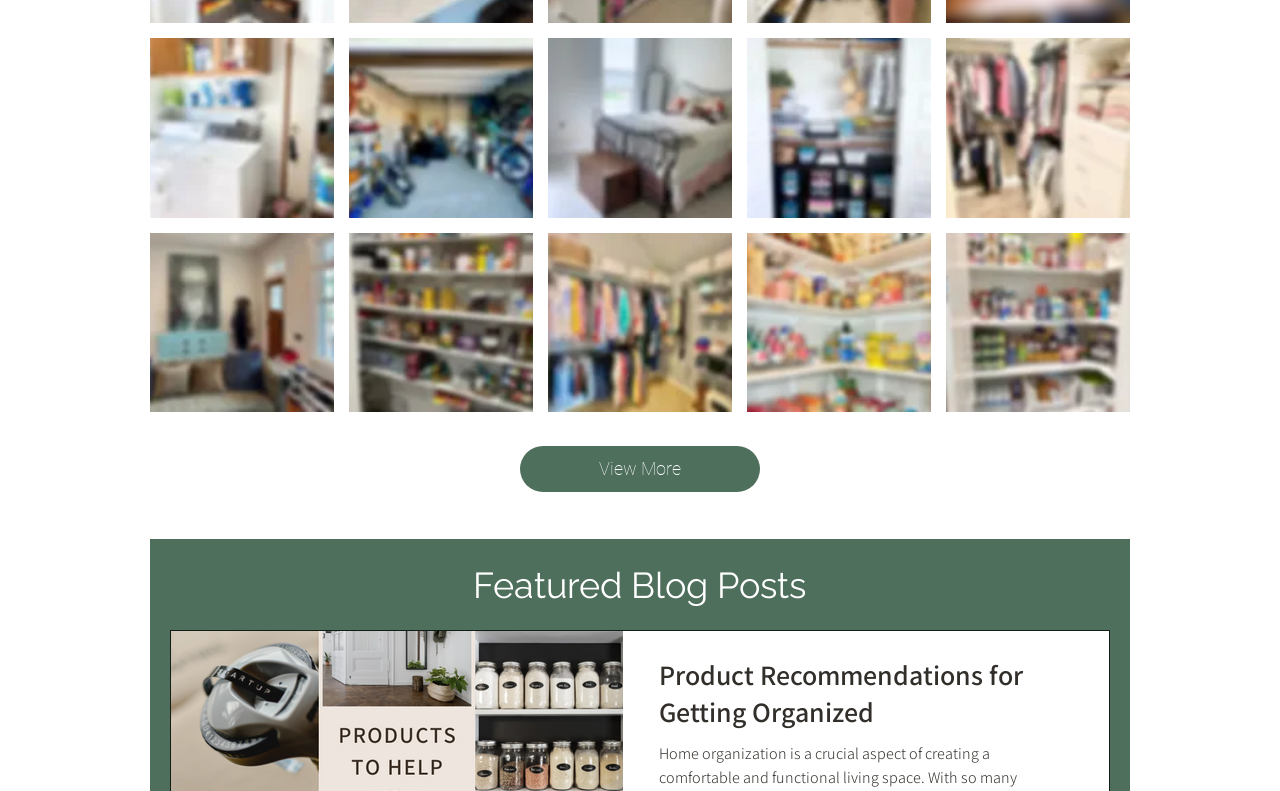Locate the UI element described by press to zoom in the provided webpage screenshot. Return the bounding box coordinates in the format (top-left x, top-left y, bottom-right x, bottom-right y), ensuring all values are between 0 and 1.

[0.739, 0.294, 0.883, 0.521]